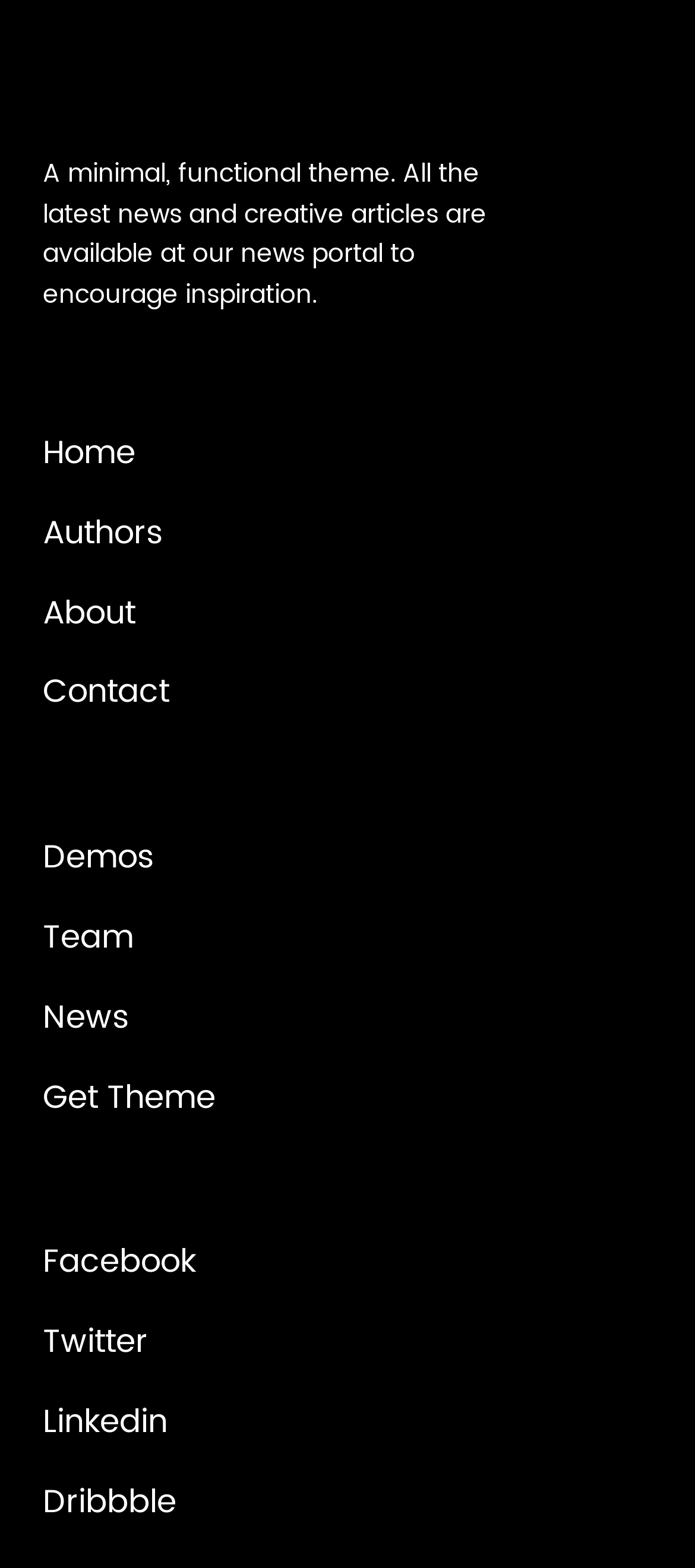Locate the coordinates of the bounding box for the clickable region that fulfills this instruction: "Read the 'Using the Future' project description".

None